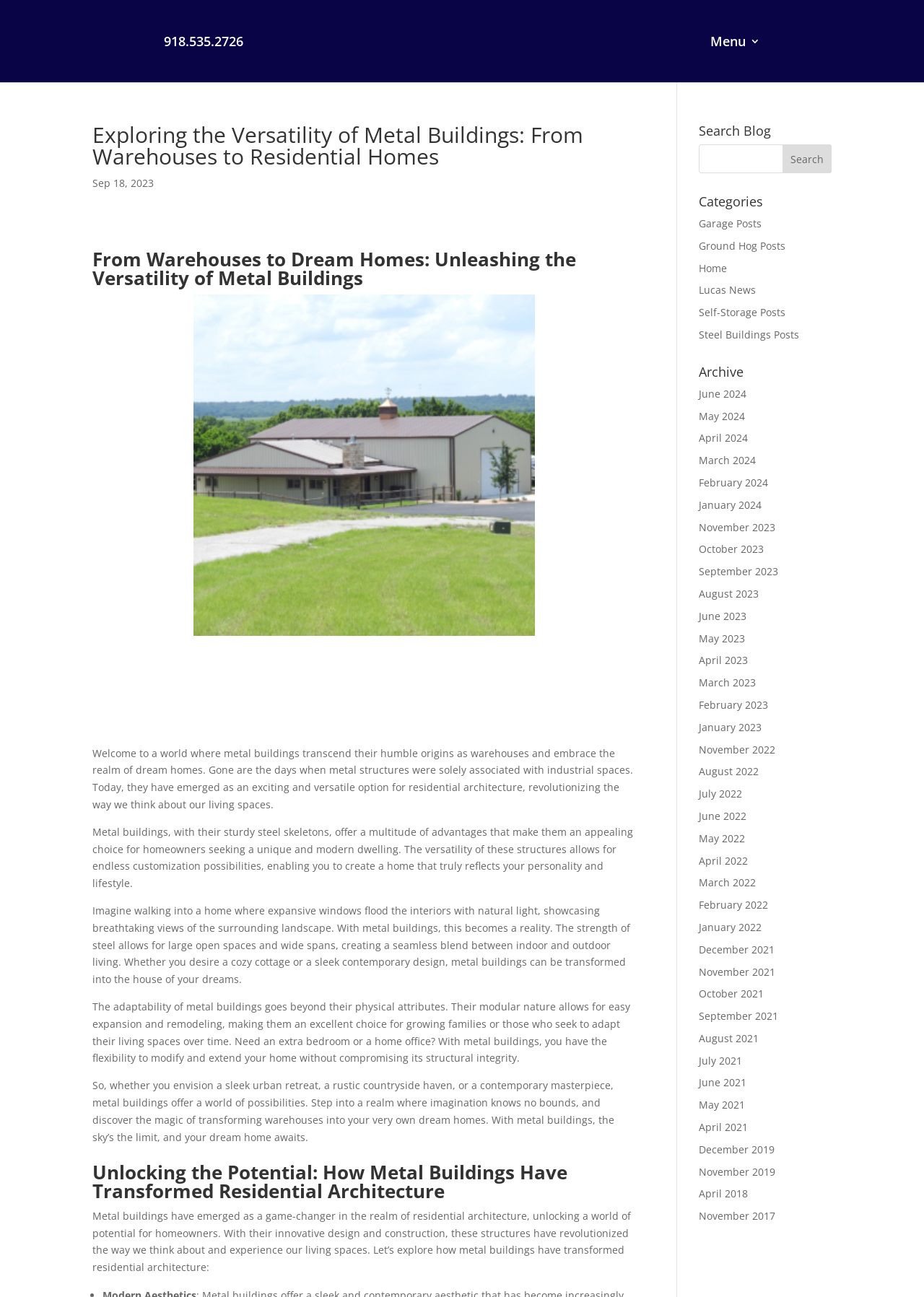What is the phone number to contact?
Utilize the image to construct a detailed and well-explained answer.

The phone number to contact is located at the top of the webpage, in the link element with the text '918.535.2726'.